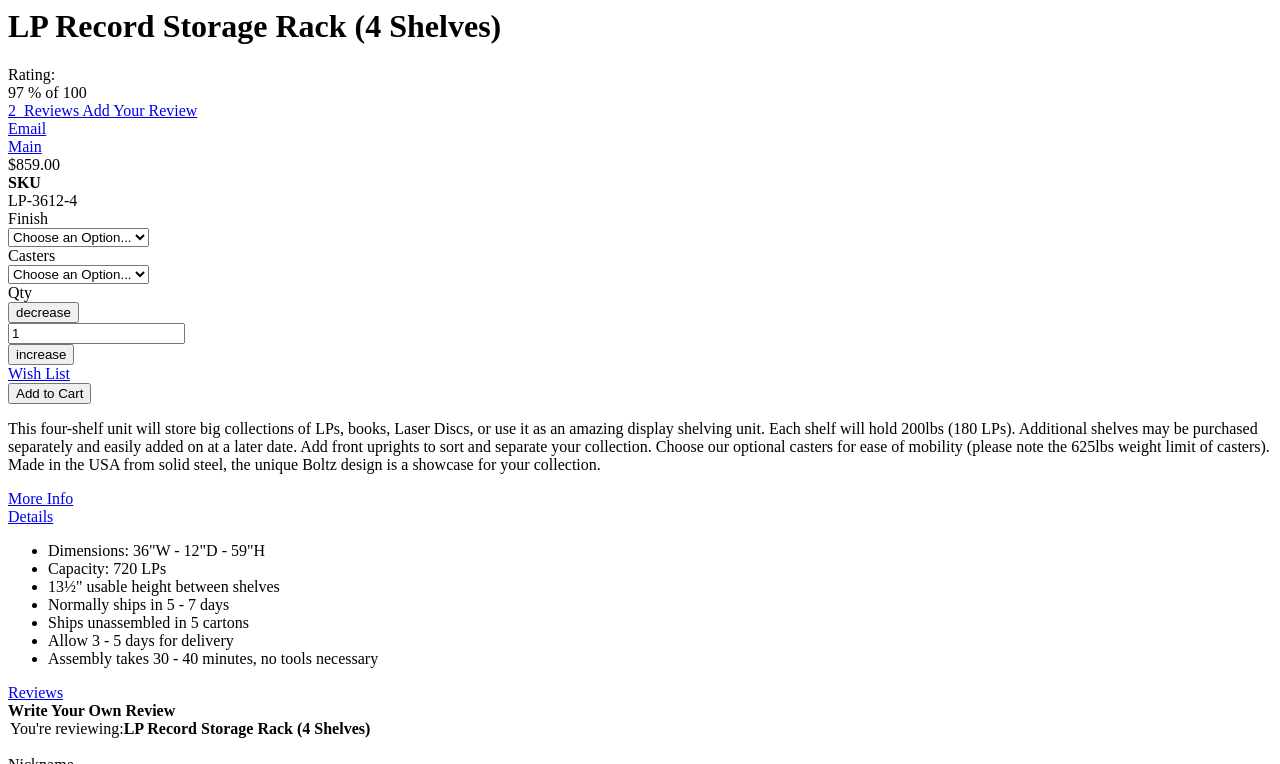Please identify the primary heading on the webpage and return its text.

LP Record Storage Rack (4 Shelves)